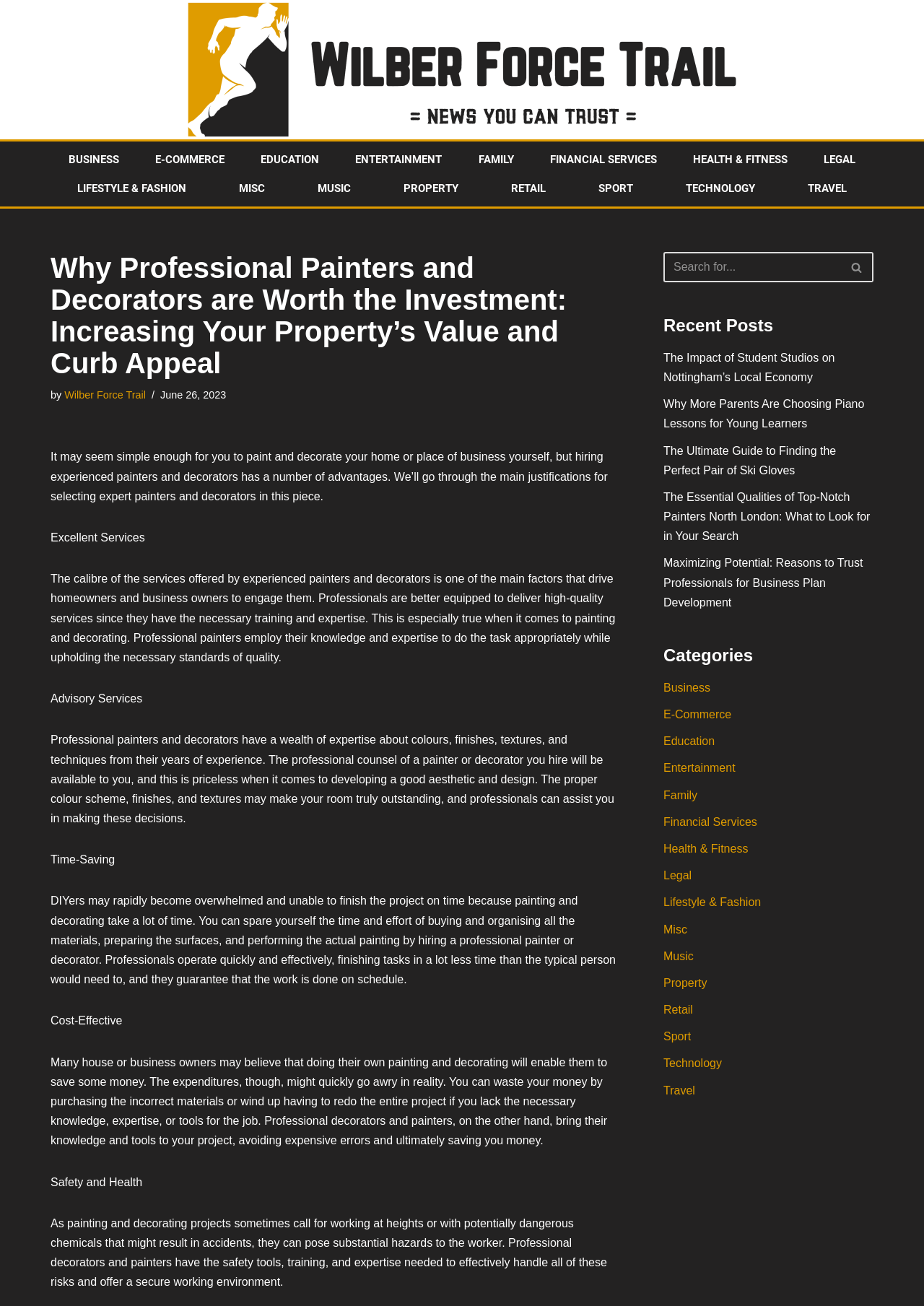Locate the bounding box coordinates of the area that needs to be clicked to fulfill the following instruction: "Search for something". The coordinates should be in the format of four float numbers between 0 and 1, namely [left, top, right, bottom].

[0.718, 0.193, 0.945, 0.216]